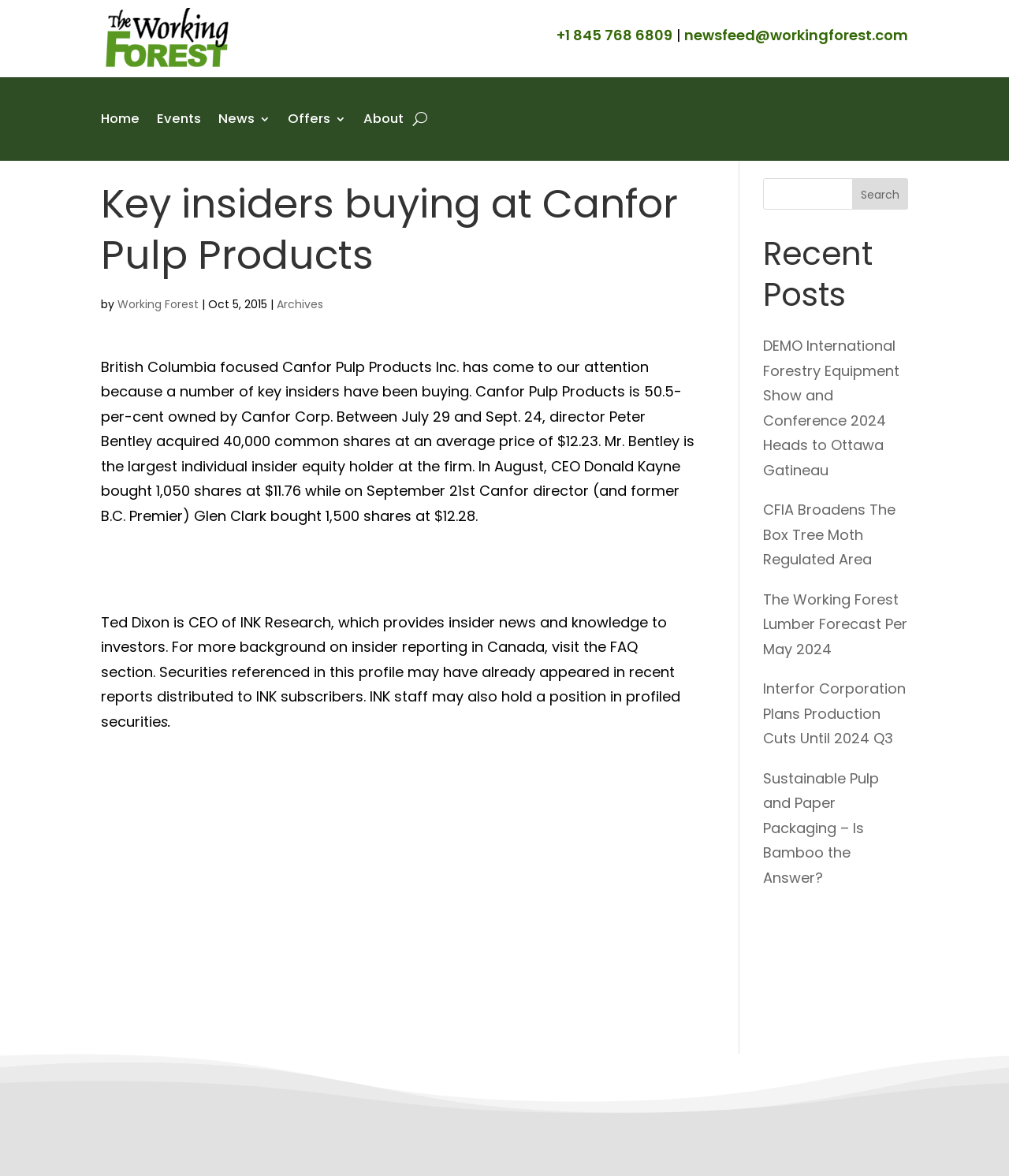Who is the CEO of INK Research?
Use the image to answer the question with a single word or phrase.

Ted Dixon